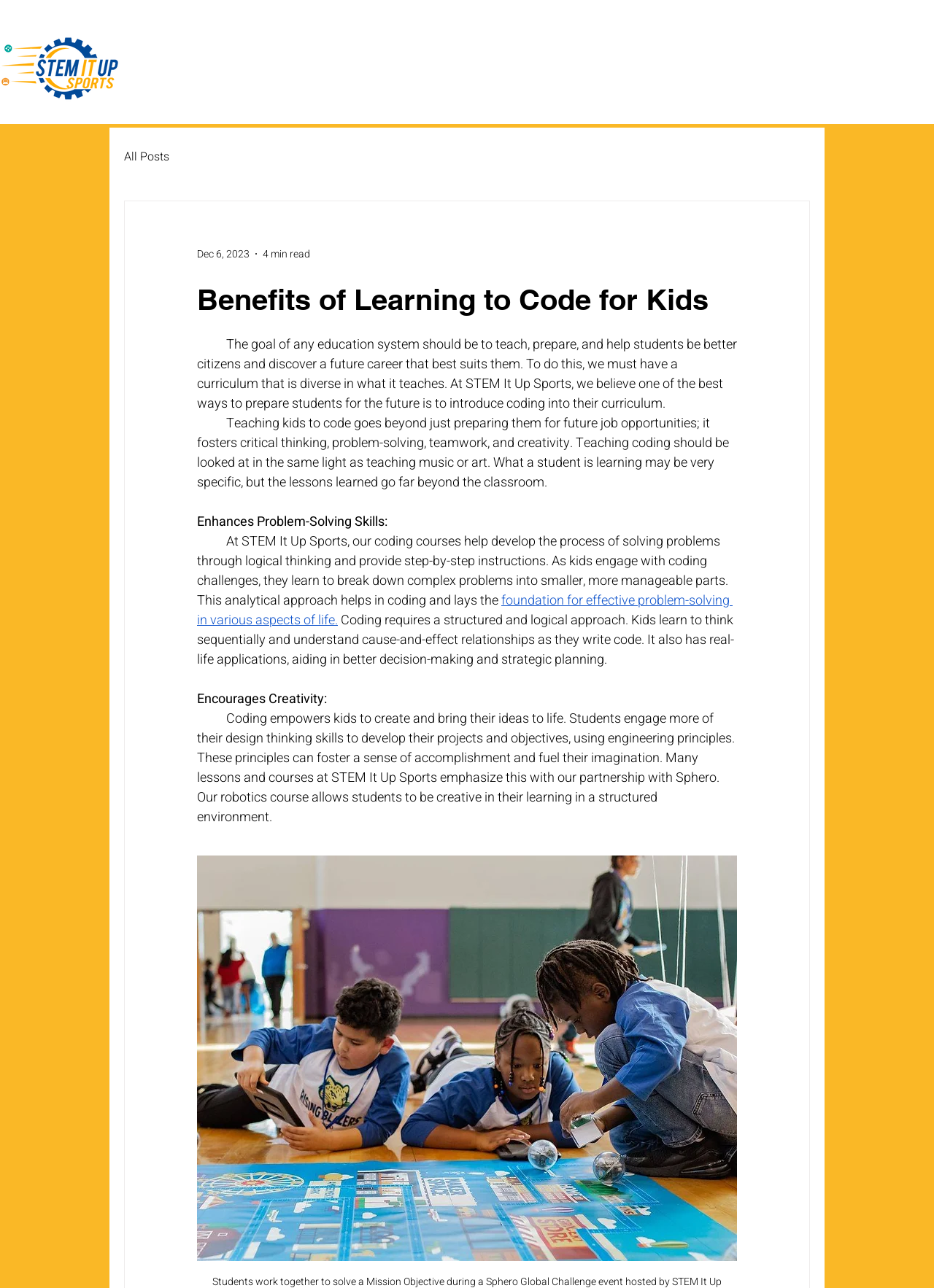What skills does teaching kids to code foster?
Provide a thorough and detailed answer to the question.

The webpage states that teaching kids to code goes beyond just preparing them for future job opportunities; it fosters critical thinking, problem-solving, teamwork, and creativity.